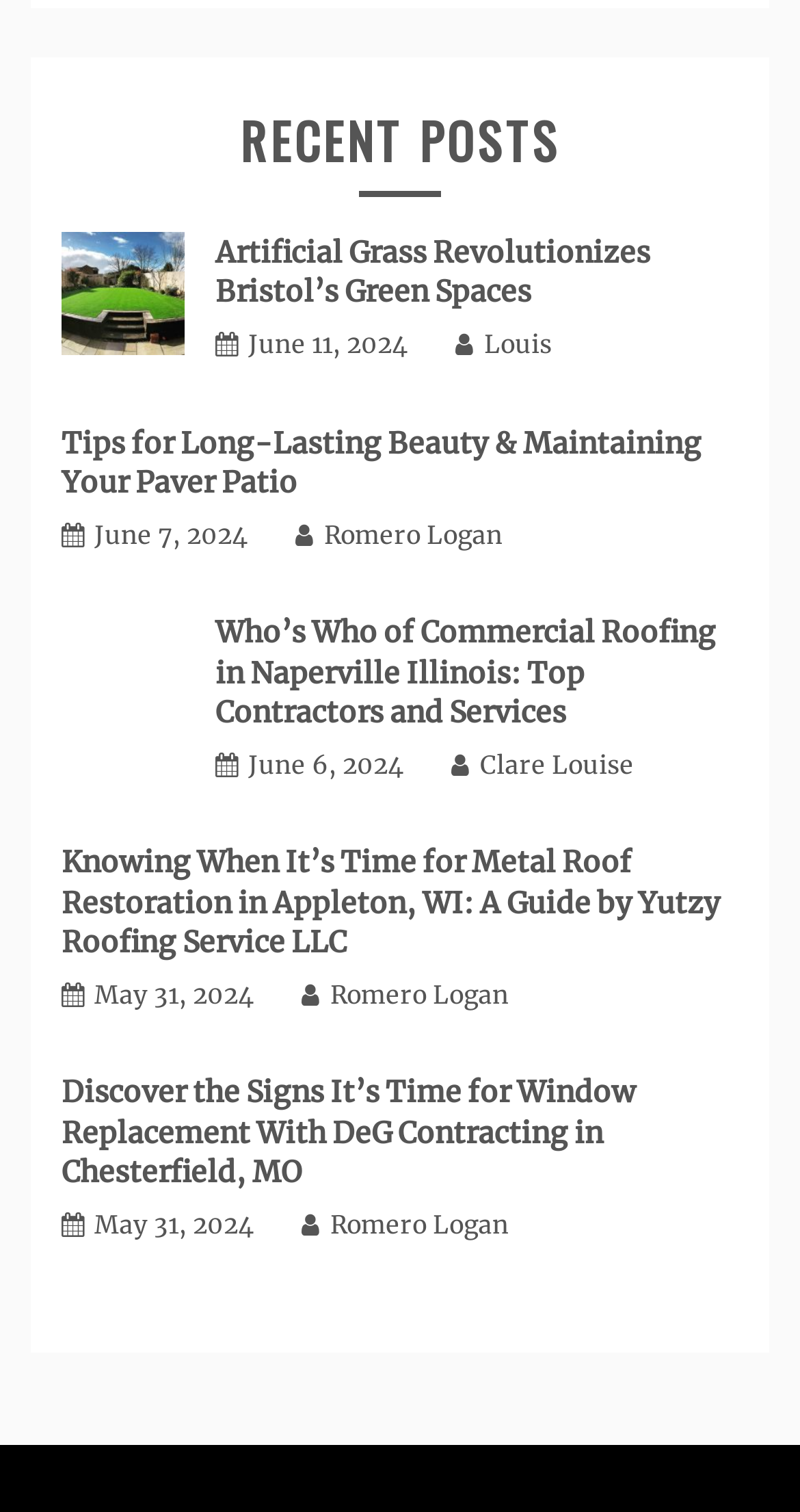Please indicate the bounding box coordinates for the clickable area to complete the following task: "View recent post about Artificial Grass Revolutionizes Bristol’s Green Spaces". The coordinates should be specified as four float numbers between 0 and 1, i.e., [left, top, right, bottom].

[0.269, 0.155, 0.813, 0.205]